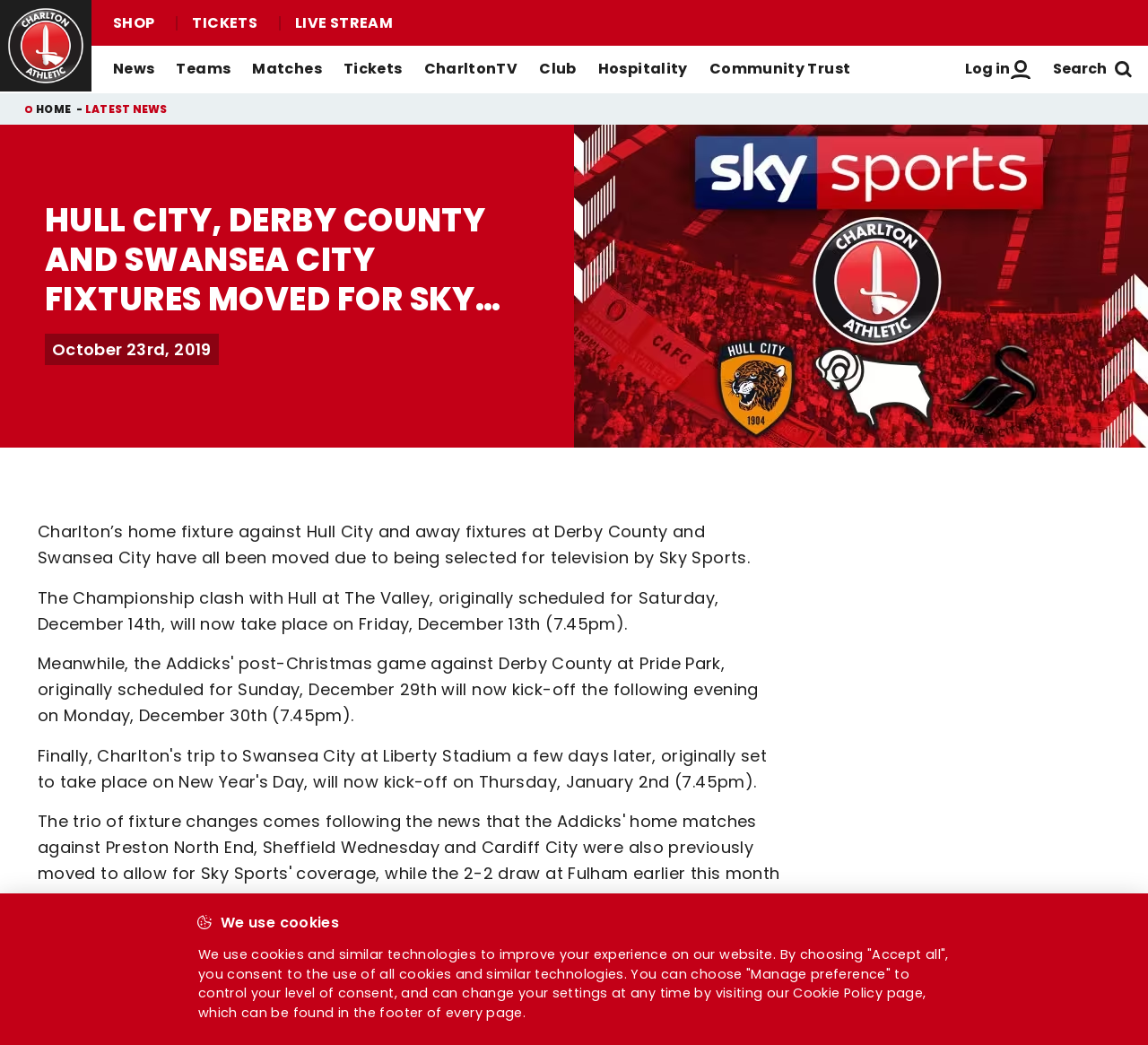How many links are there in the 'News' section?
Observe the image and answer the question with a one-word or short phrase response.

6